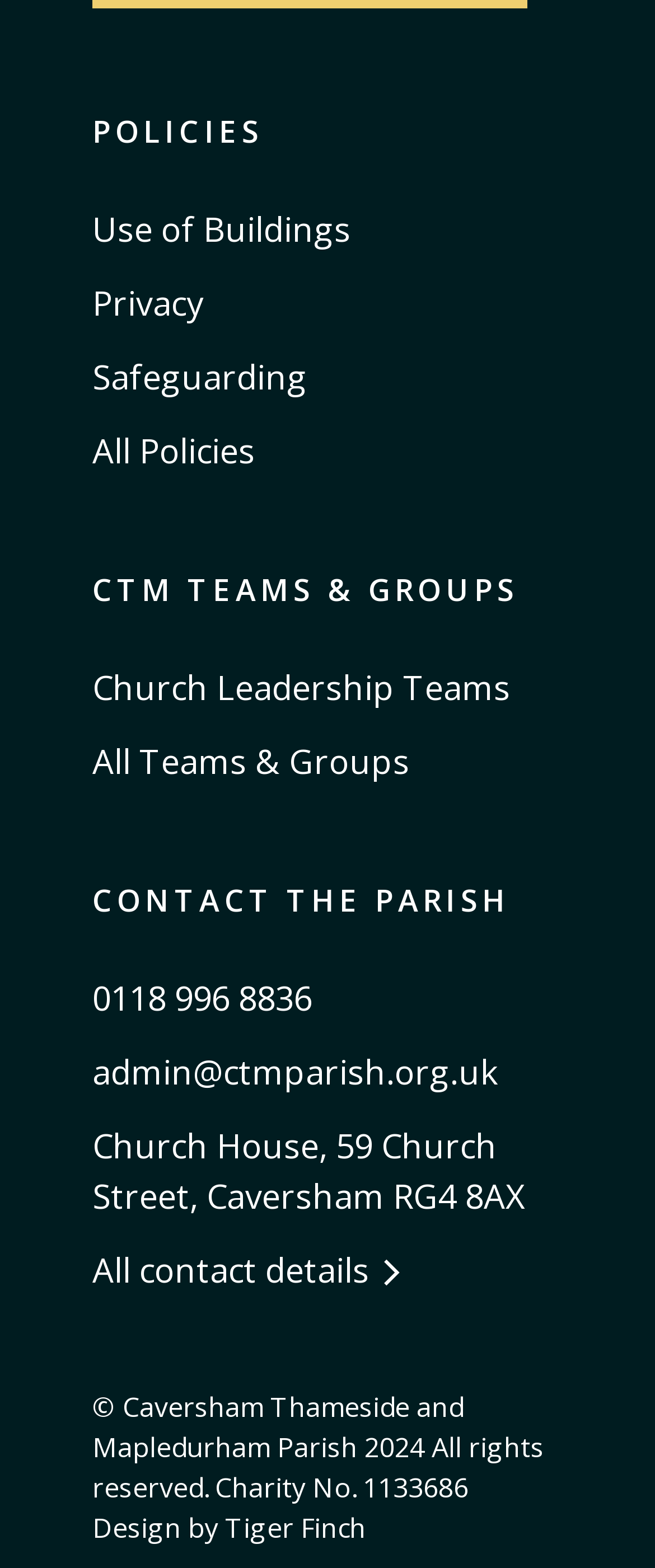Provide the bounding box coordinates, formatted as (top-left x, top-left y, bottom-right x, bottom-right y), with all values being floating point numbers between 0 and 1. Identify the bounding box of the UI element that matches the description: All Teams & Groups

[0.141, 0.47, 0.859, 0.502]